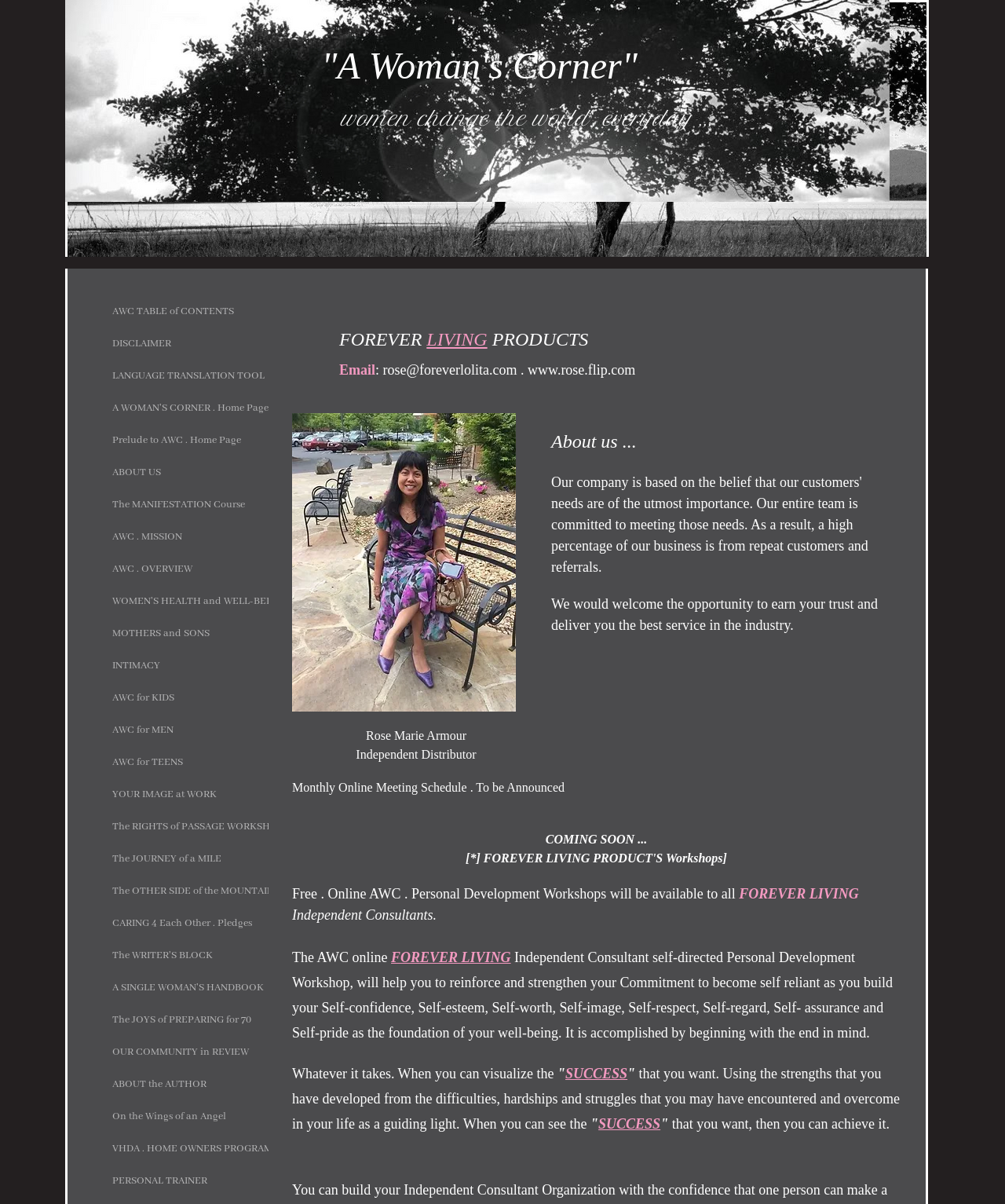Locate the bounding box coordinates of the clickable element to fulfill the following instruction: "Explore FOREVER LIVING PRODUCTS". Provide the coordinates as four float numbers between 0 and 1 in the format [left, top, right, bottom].

[0.735, 0.74, 0.854, 0.748]